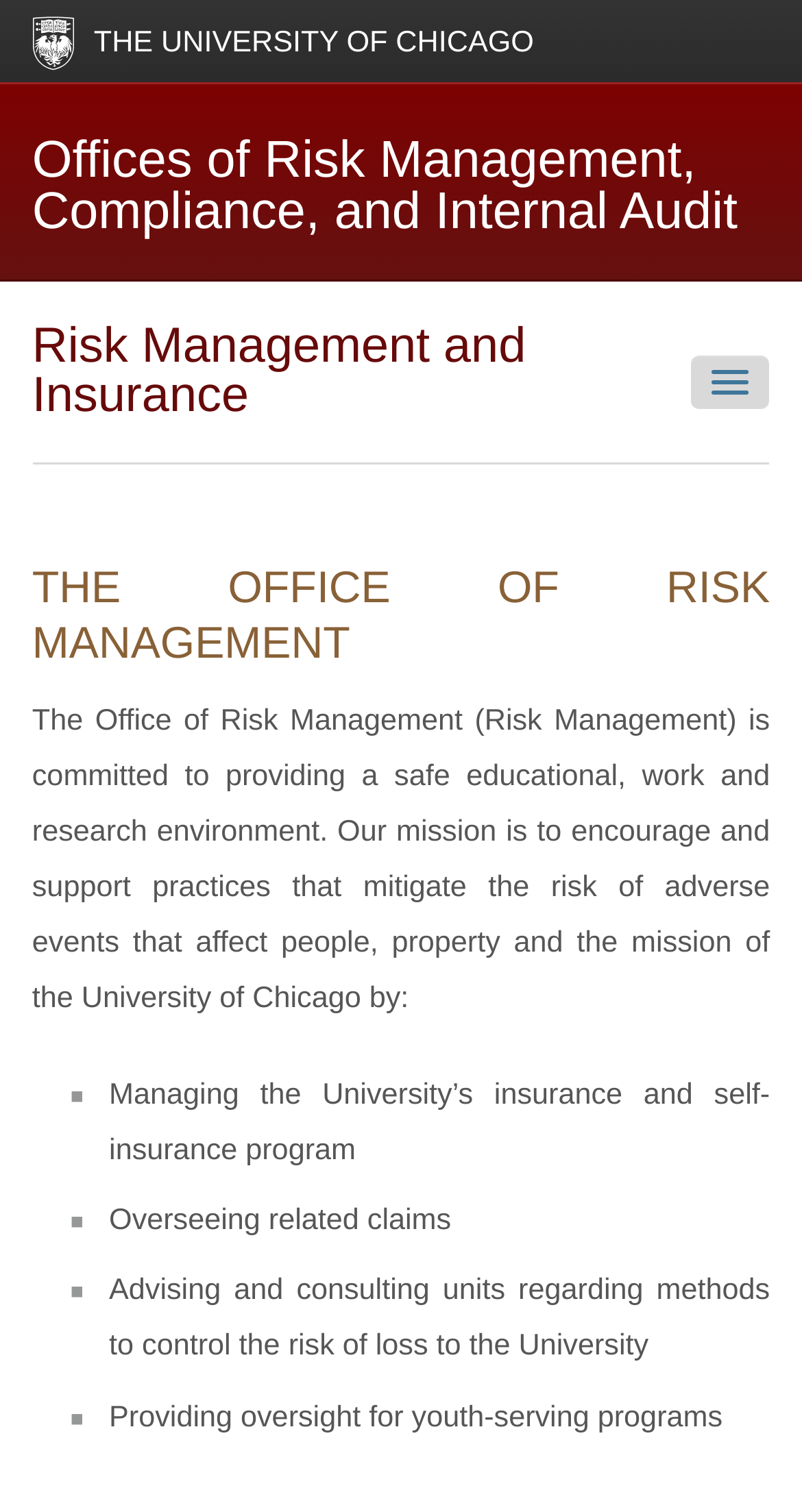Please identify and generate the text content of the webpage's main heading.

Offices of Risk Management, Compliance, and Internal Audit